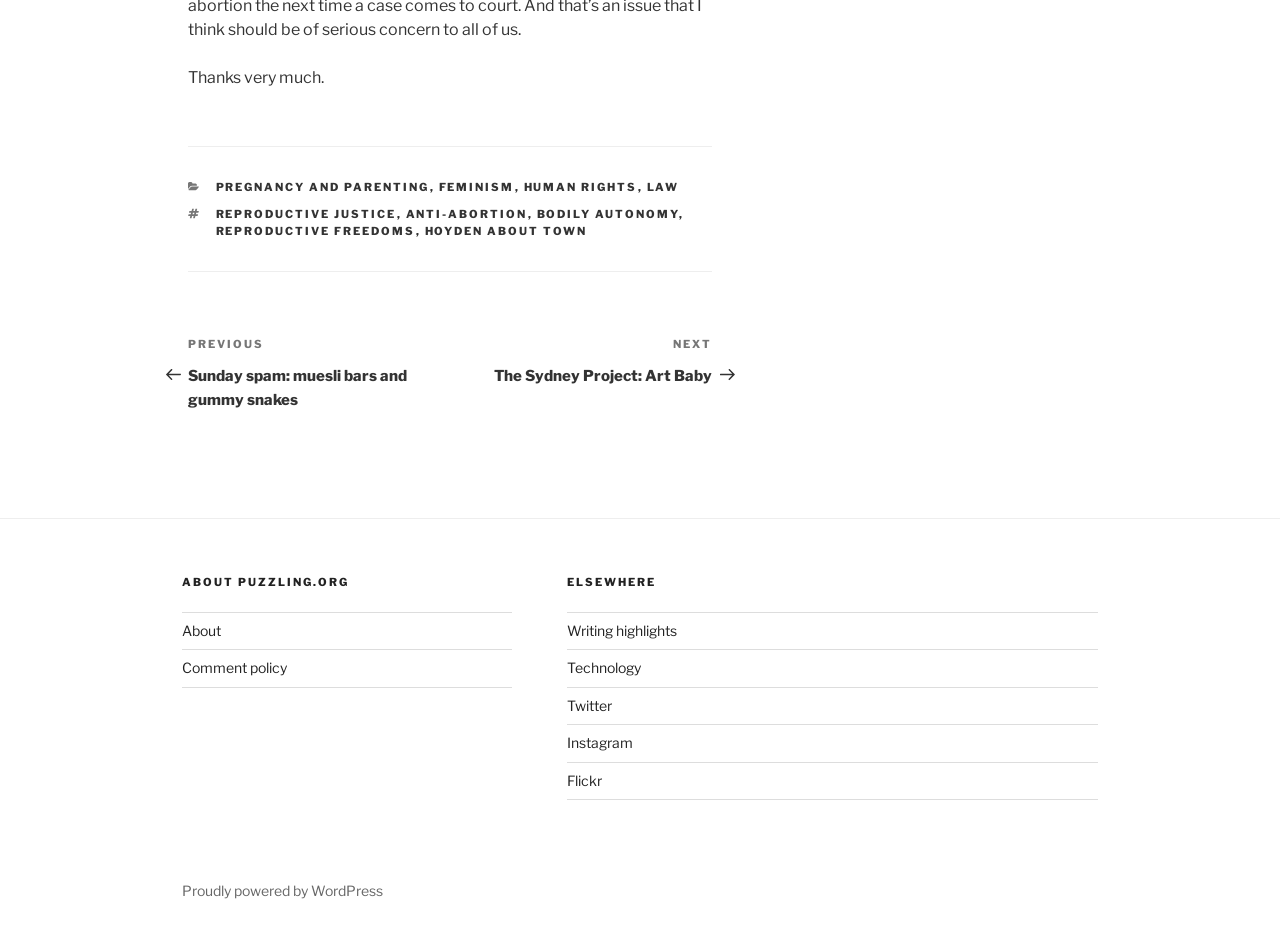Specify the bounding box coordinates of the region I need to click to perform the following instruction: "check the contributor's notes". The coordinates must be four float numbers in the range of 0 to 1, i.e., [left, top, right, bottom].

None